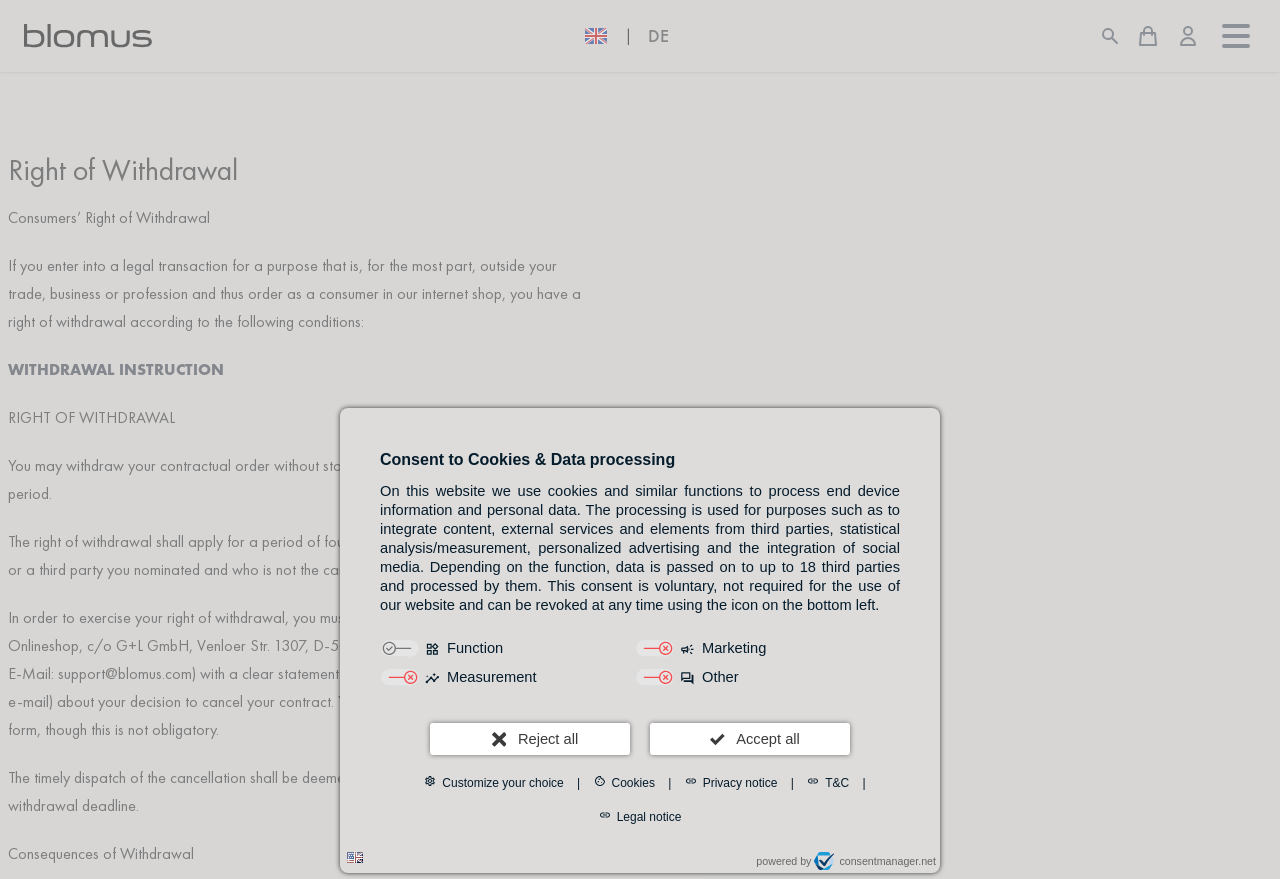Please specify the bounding box coordinates of the clickable region to carry out the following instruction: "Search for products". The coordinates should be four float numbers between 0 and 1, in the format [left, top, right, bottom].

None